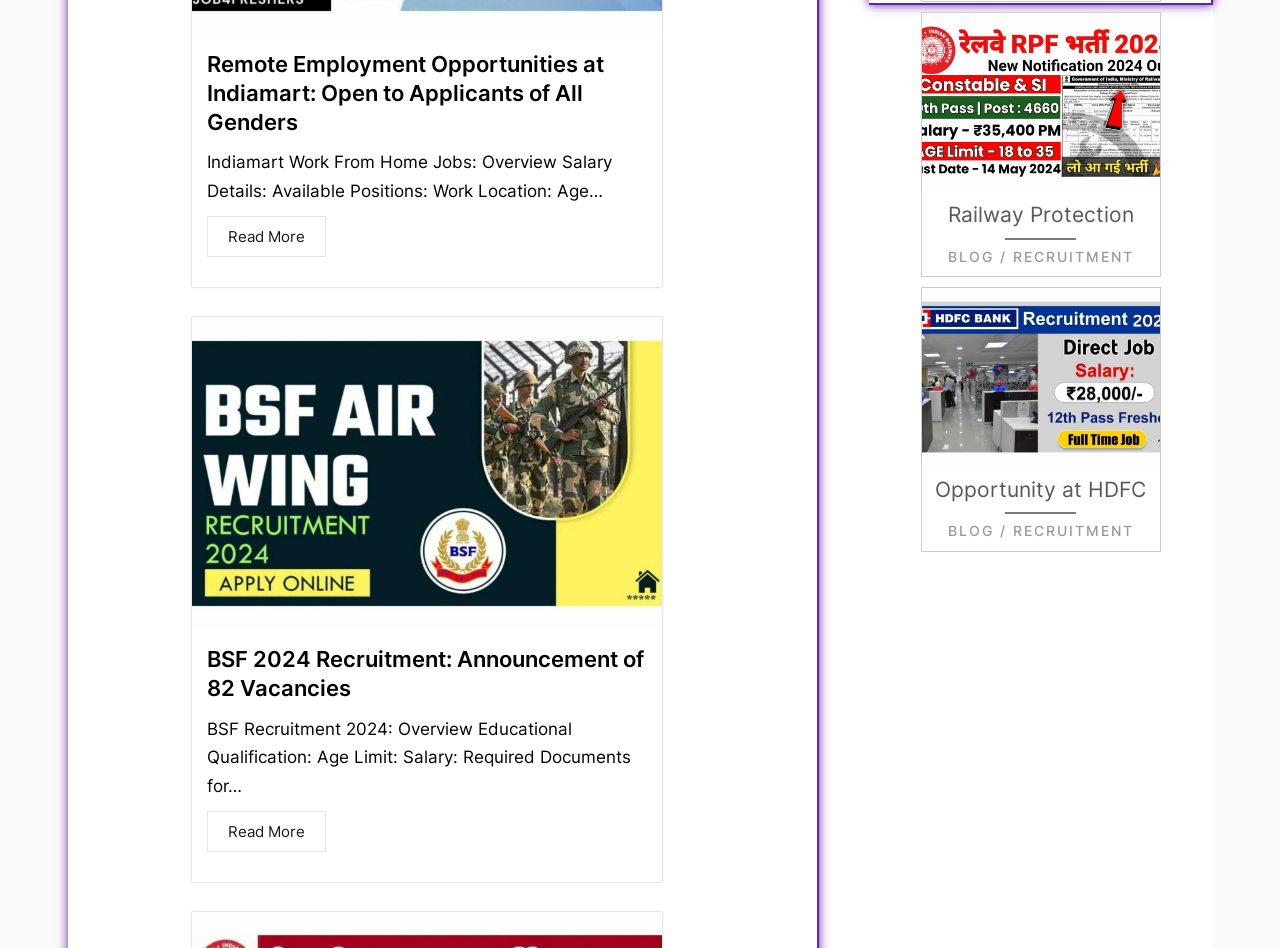Identify the bounding box of the UI element that matches this description: "Read More".

[0.162, 0.856, 0.255, 0.899]